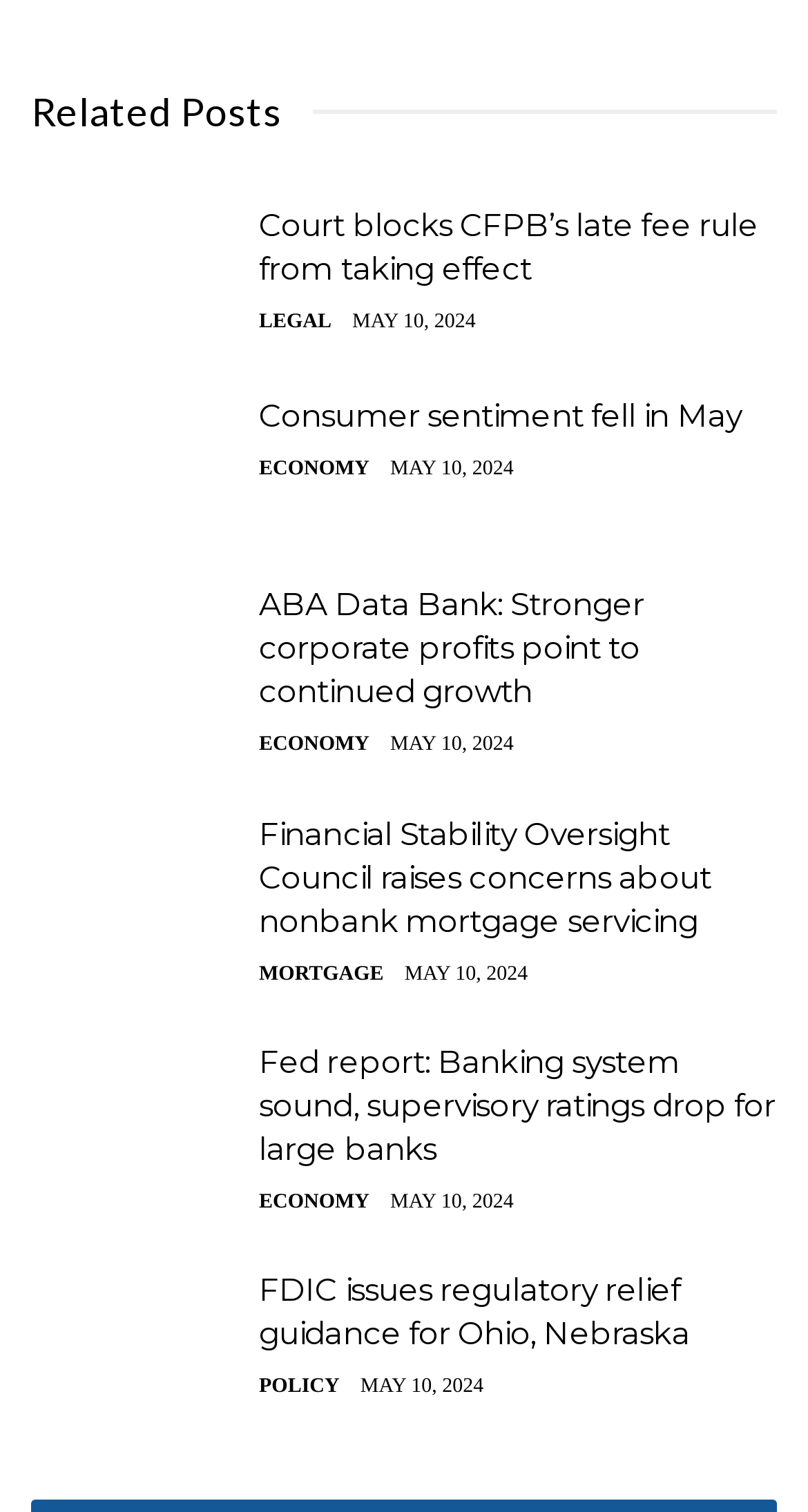Answer this question using a single word or a brief phrase:
How many images are in the second article?

1